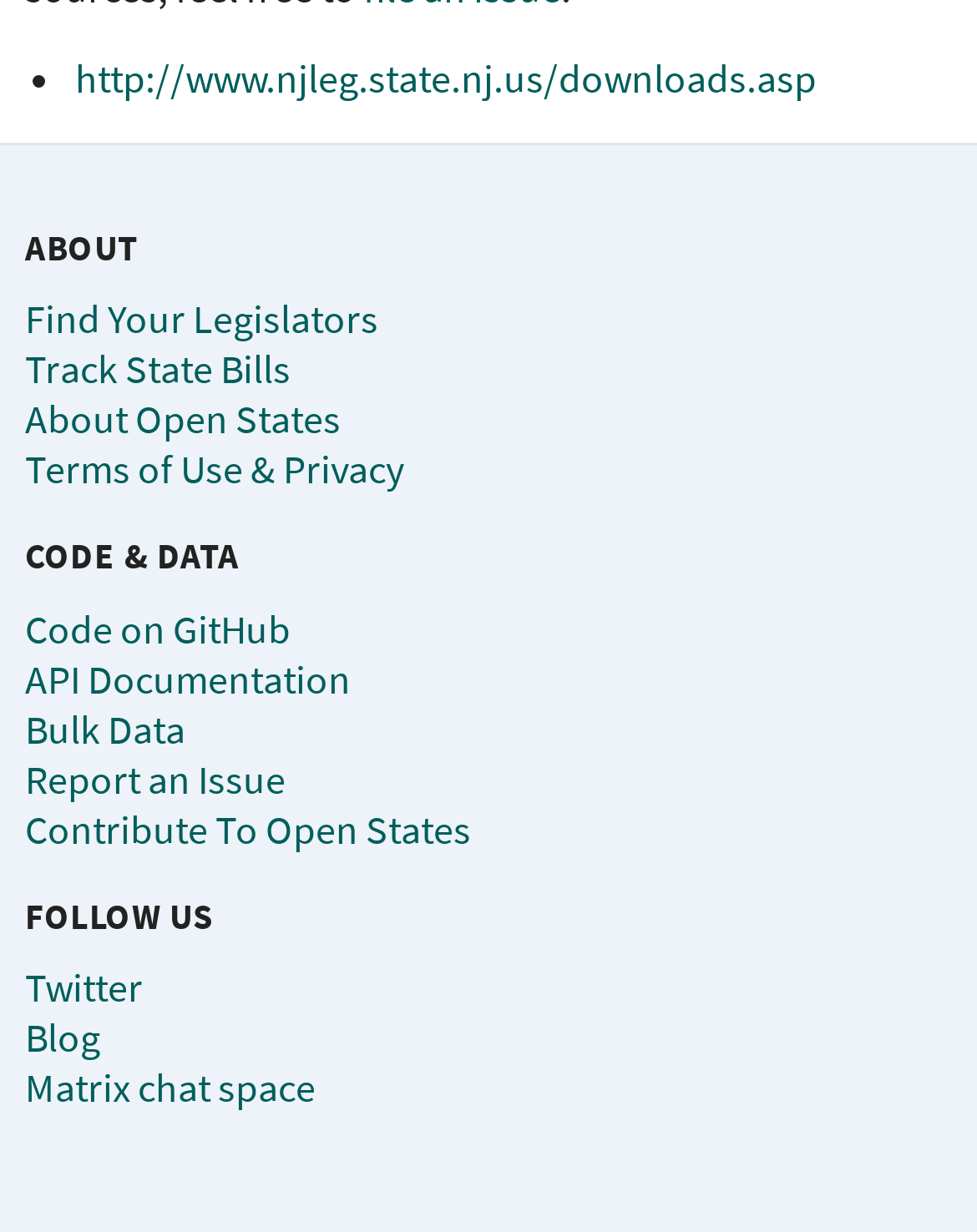Please find the bounding box coordinates of the element that you should click to achieve the following instruction: "Follow on Twitter". The coordinates should be presented as four float numbers between 0 and 1: [left, top, right, bottom].

[0.026, 0.781, 0.146, 0.822]